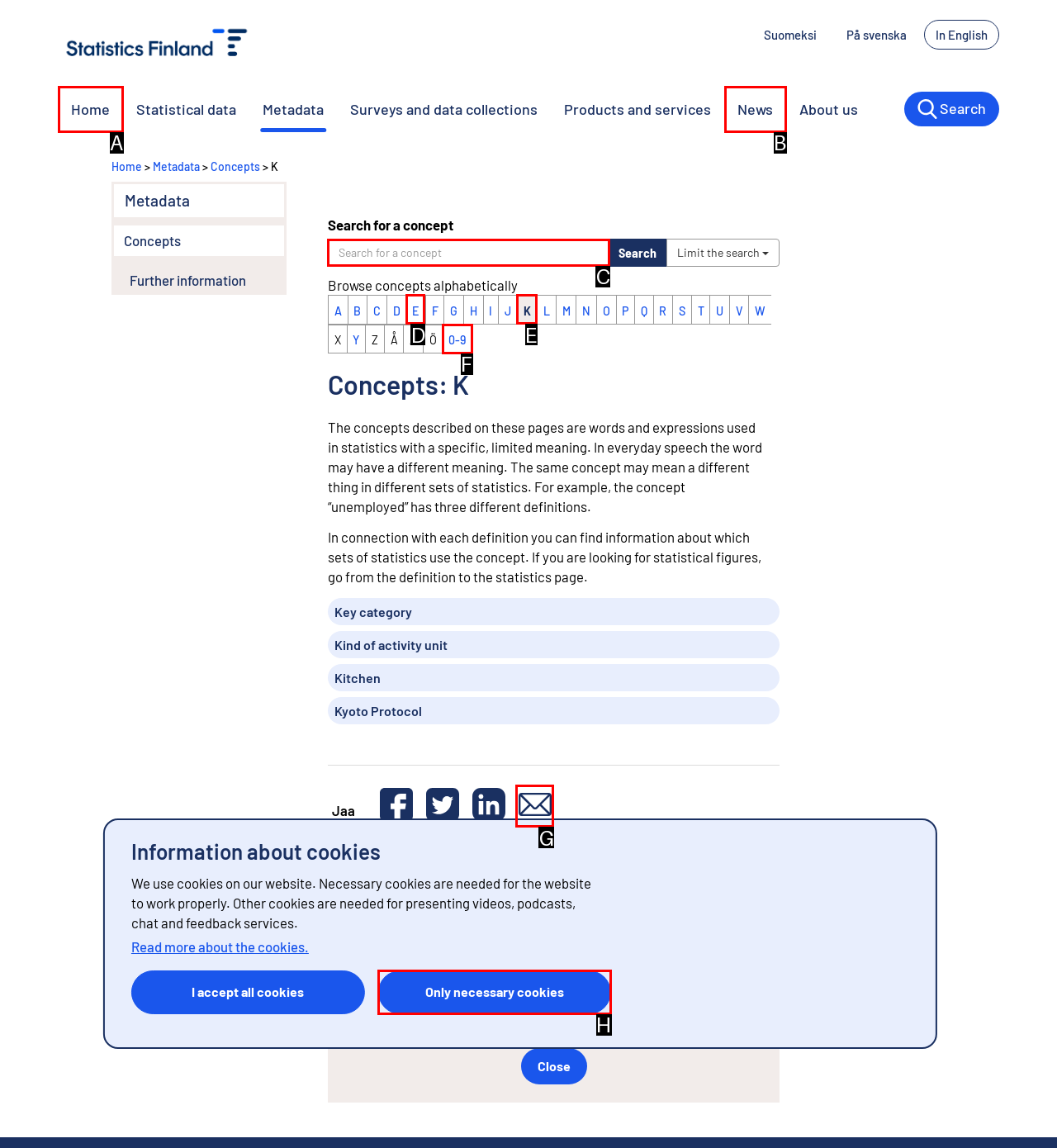To achieve the task: Click the 'Home' link at the top, indicate the letter of the correct choice from the provided options.

None